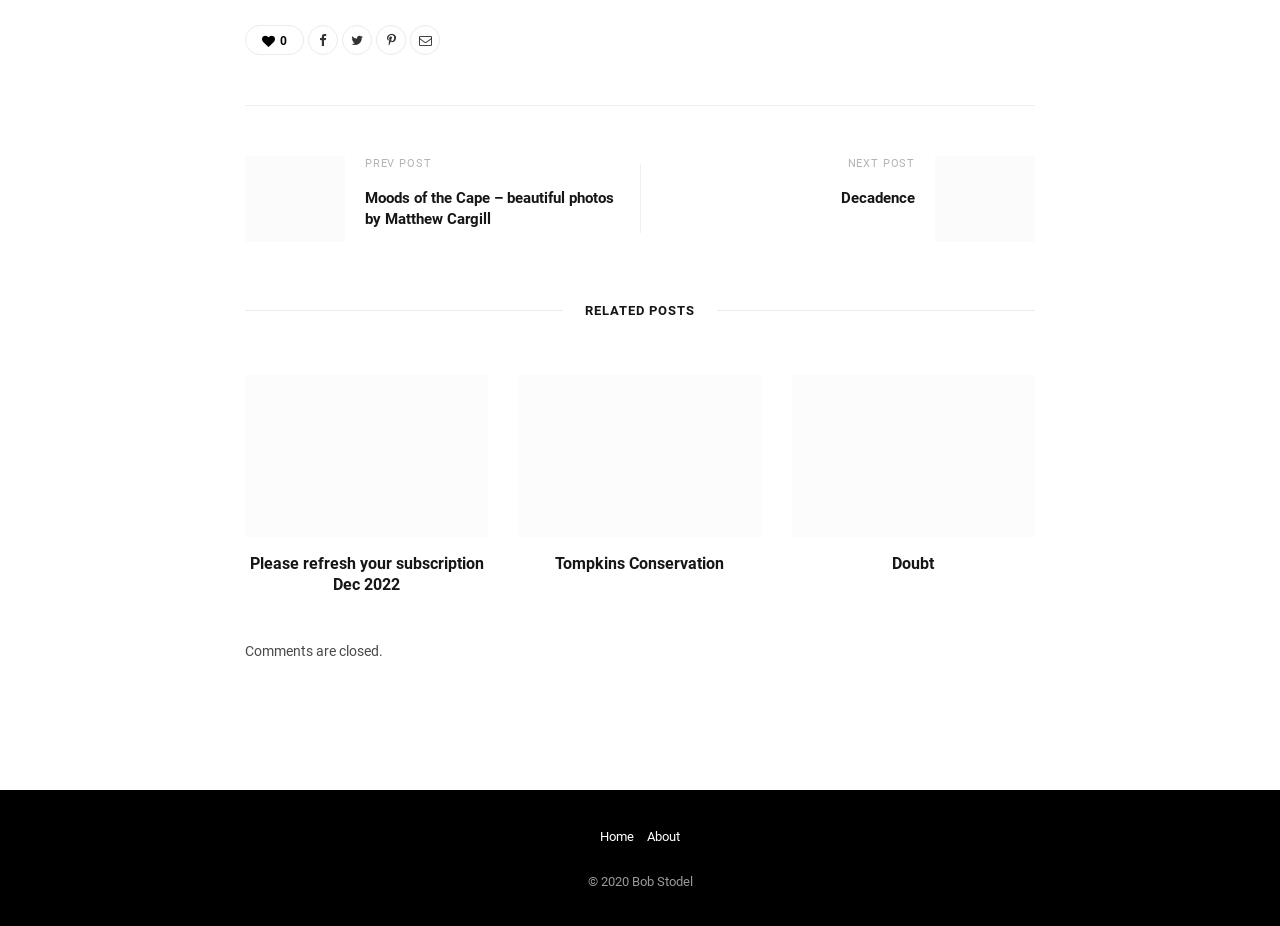Can you determine the bounding box coordinates of the area that needs to be clicked to fulfill the following instruction: "Click on the 'Best Proxy Reviews' link"?

None